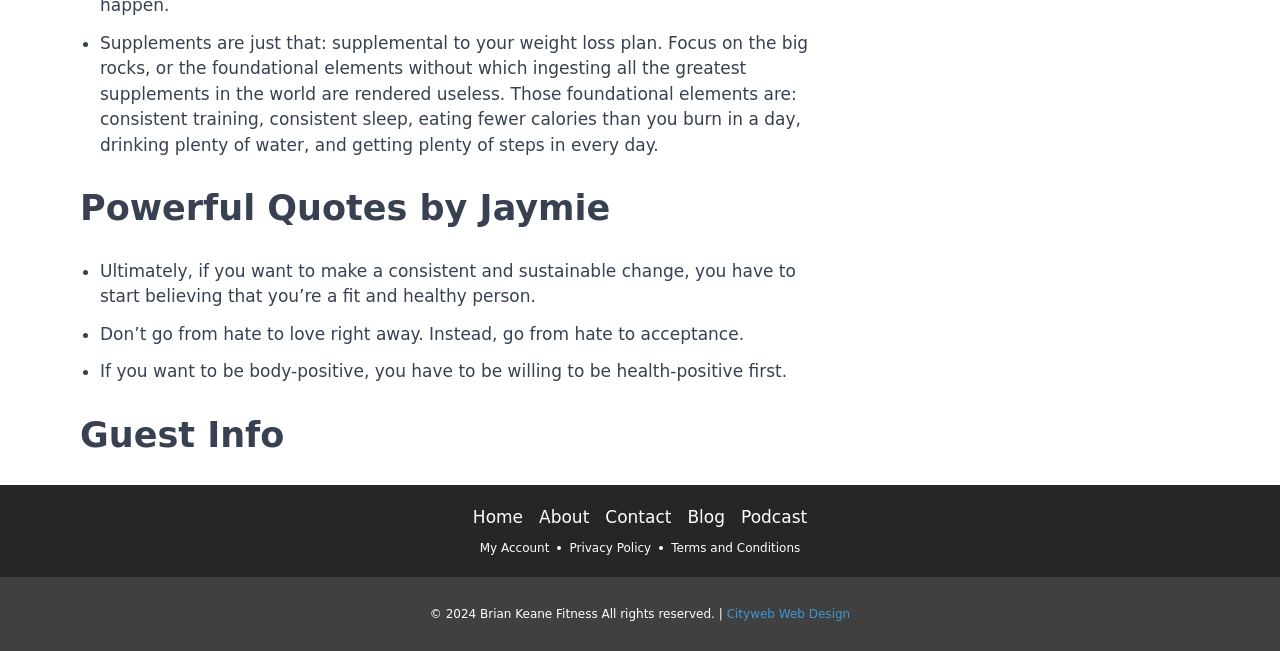Please identify the bounding box coordinates of the element I need to click to follow this instruction: "view podcast".

[0.579, 0.776, 0.631, 0.815]